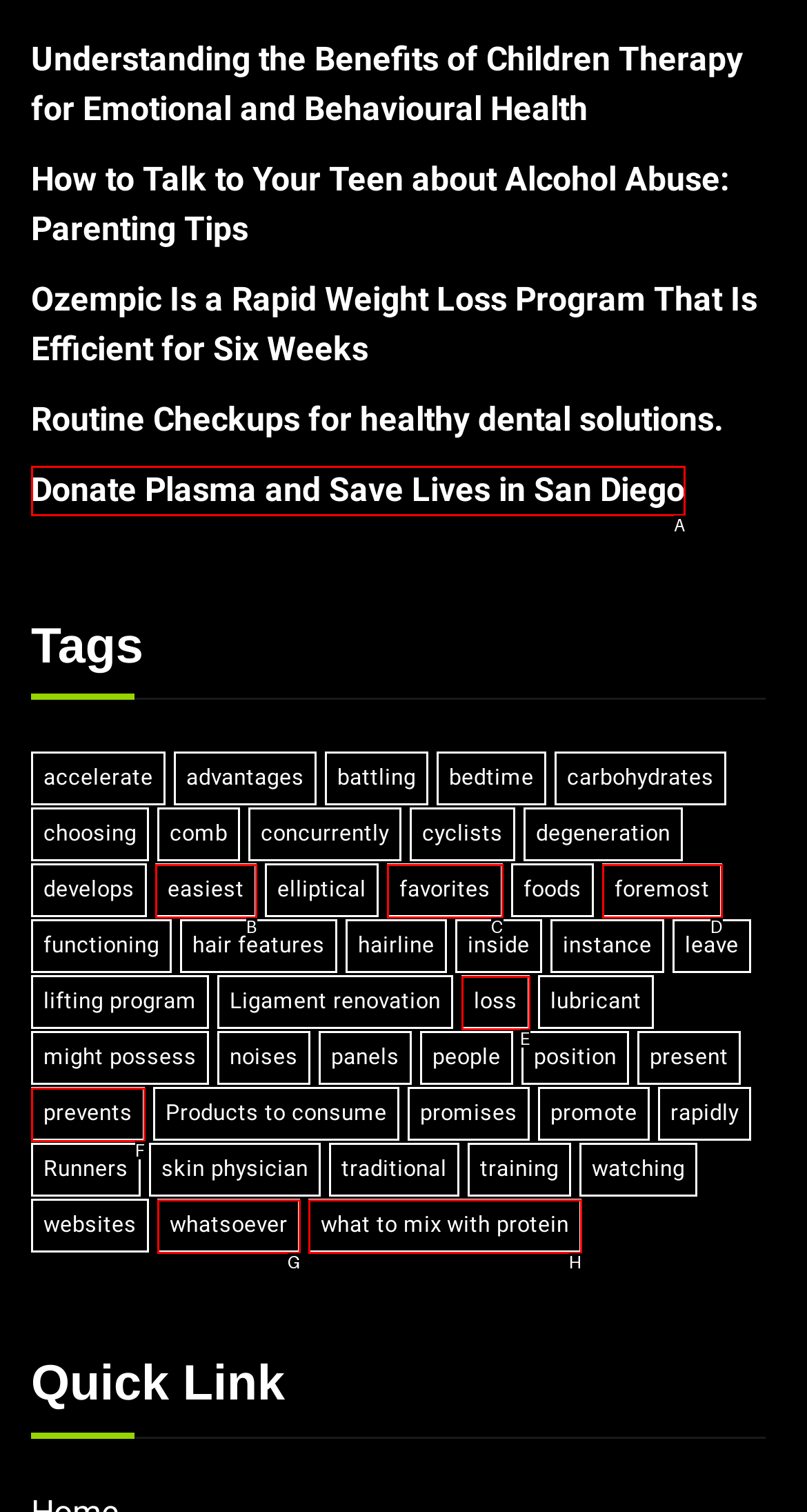Choose the HTML element that best fits the given description: foremost. Answer by stating the letter of the option.

D